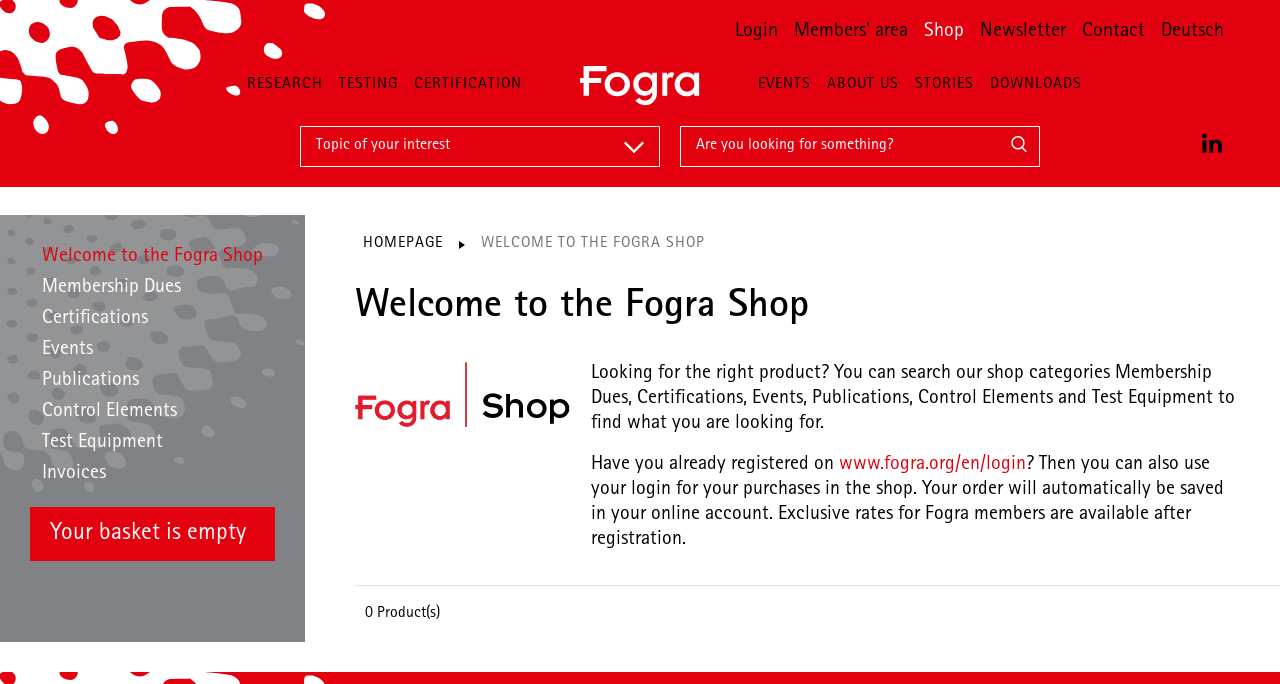Generate the text content of the main heading of the webpage.

Welcome to the Fogra Shop